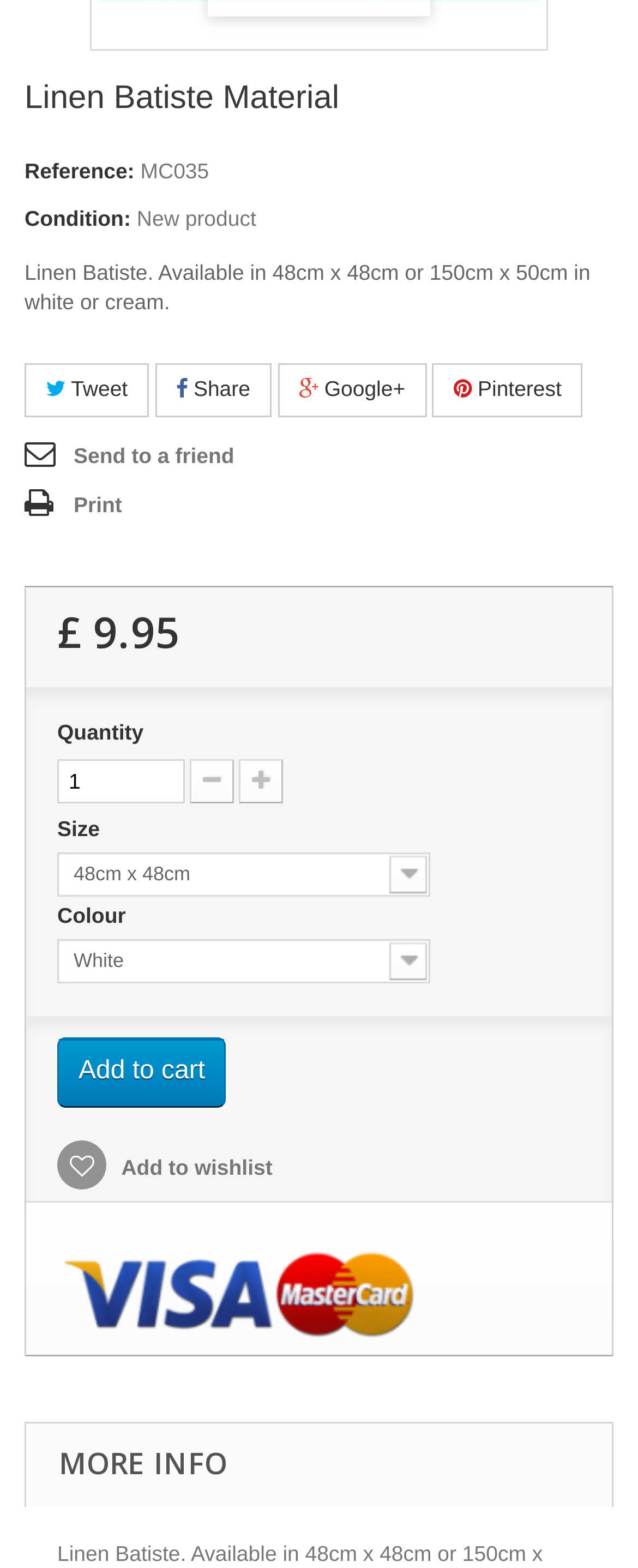Examine the image carefully and respond to the question with a detailed answer: 
What is the price of the product?

The price of the product is displayed as '£ 9.95' below the product description.